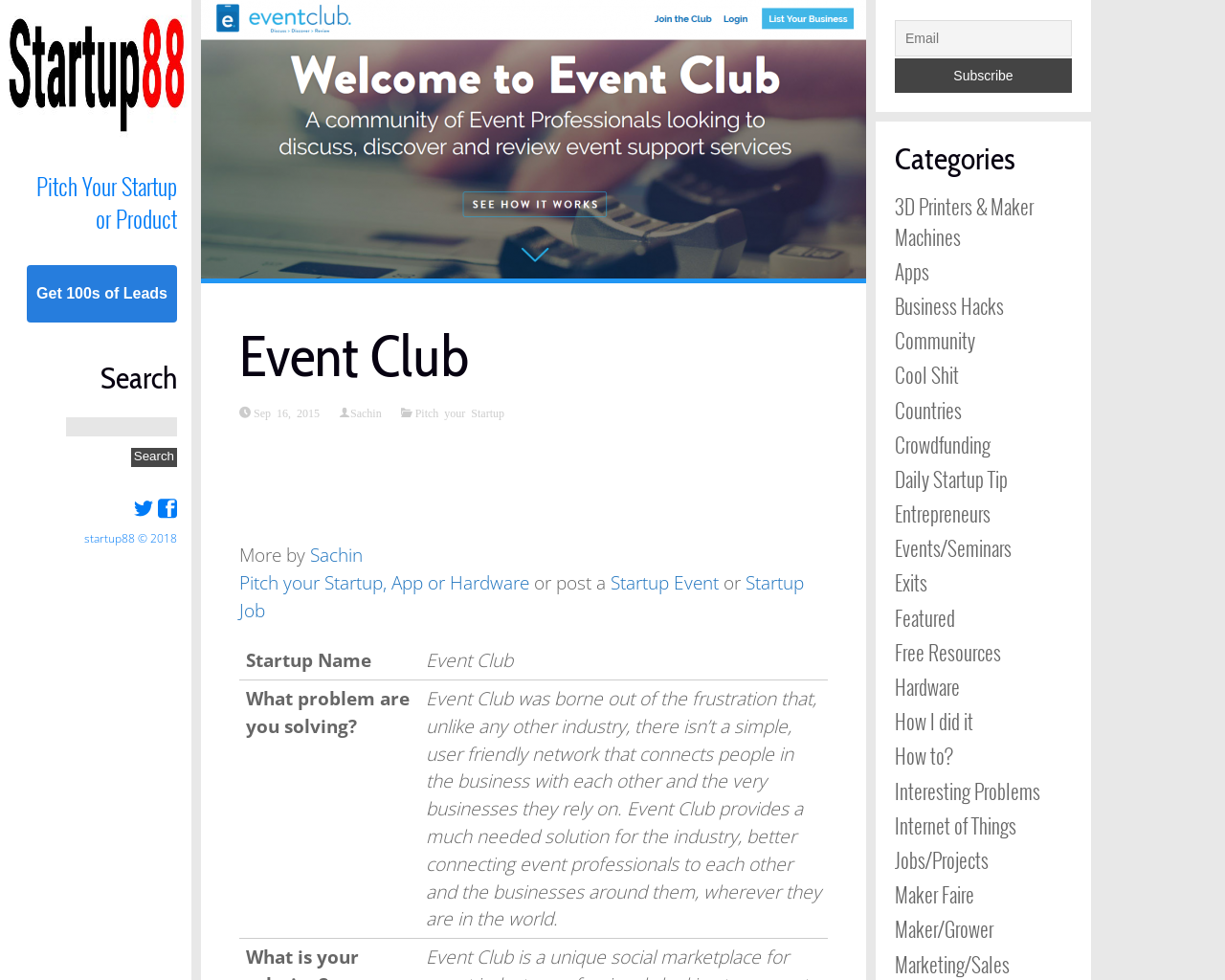Identify the coordinates of the bounding box for the element that must be clicked to accomplish the instruction: "Search for startups".

[0.016, 0.419, 0.145, 0.48]